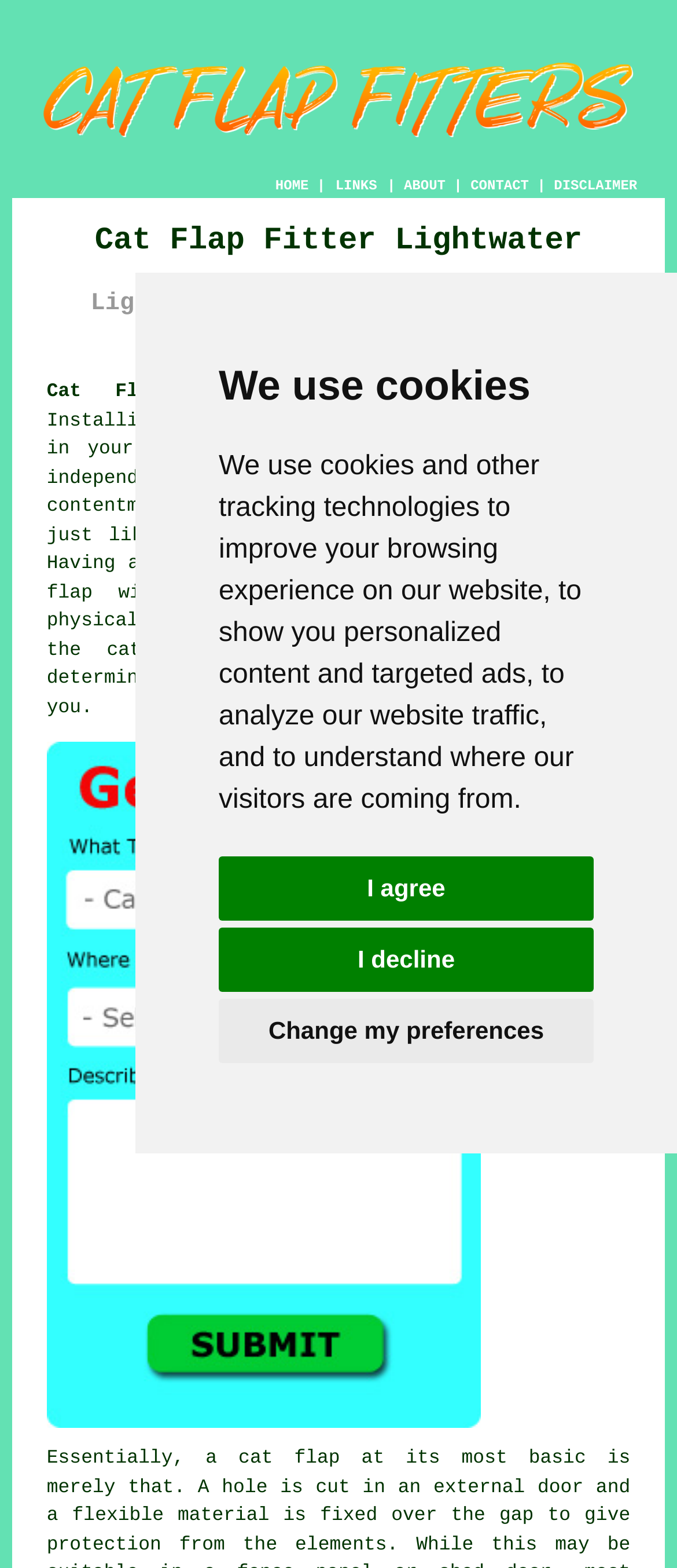Calculate the bounding box coordinates of the UI element given the description: "cat flap".

[0.352, 0.924, 0.502, 0.938]